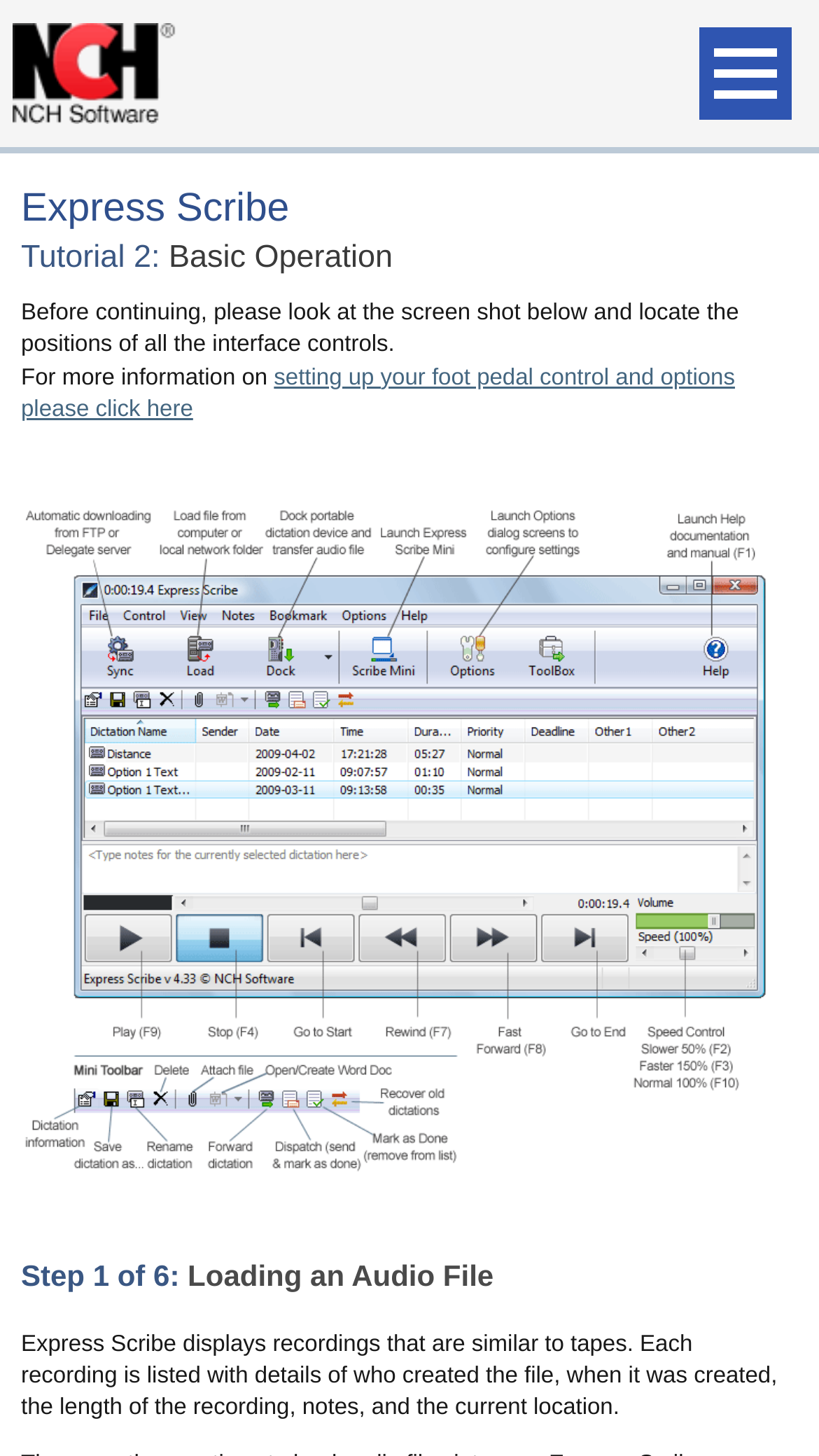From the screenshot, find the bounding box of the UI element matching this description: "toggle menu". Supply the bounding box coordinates in the form [left, top, right, bottom], each a float between 0 and 1.

[0.854, 0.019, 0.967, 0.082]